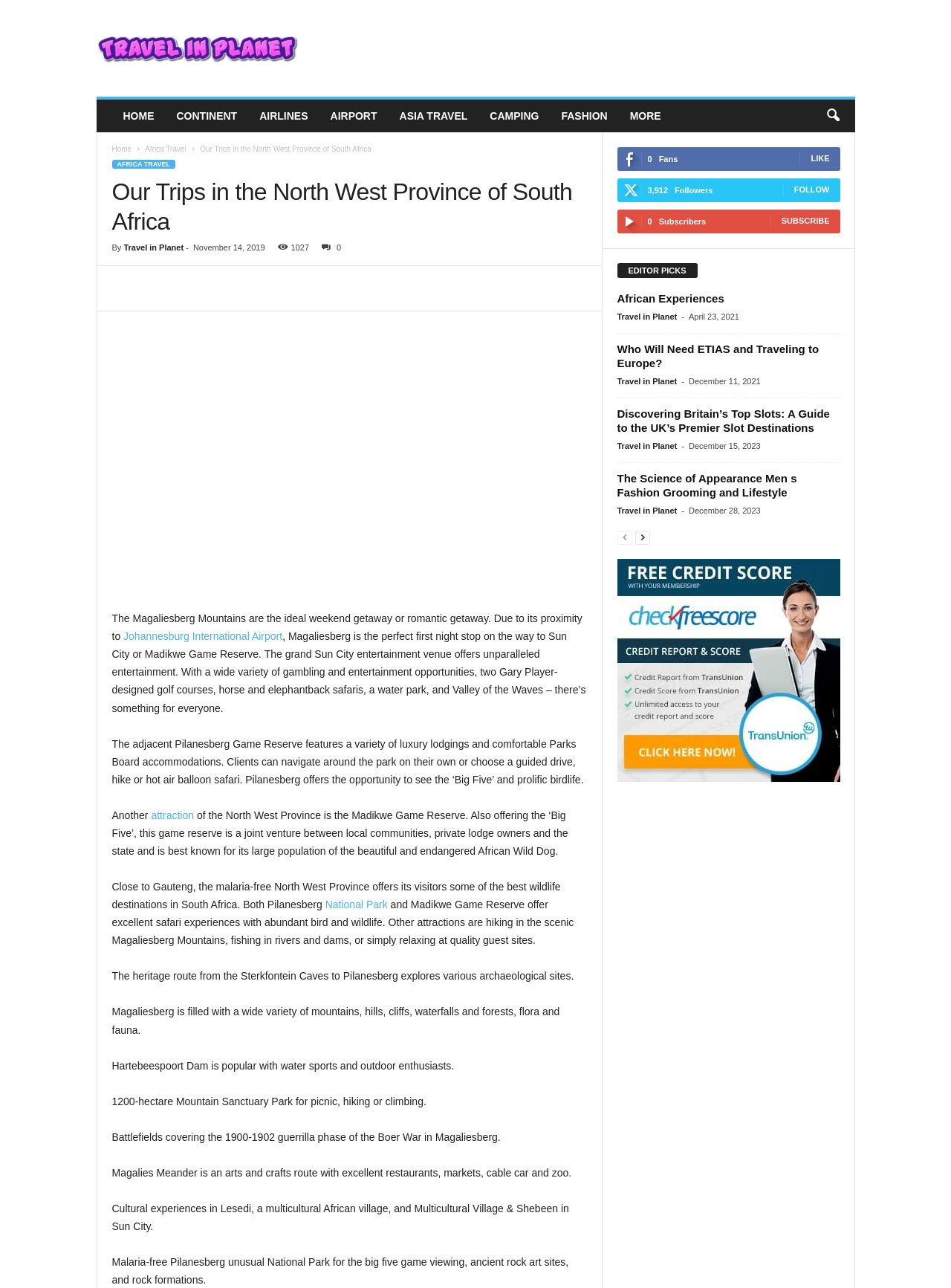Give a detailed explanation of the elements present on the webpage.

The webpage is about travel in the North West Province of South Africa, specifically highlighting the Magaliesberg Mountains as an ideal weekend getaway or romantic destination. At the top of the page, there is a navigation menu with links to "HOME", "CONTINENT", "AIRLINES", "AIRPORT", and more. Below the menu, there is a search icon and a button with the text "Travel in Planet".

The main content of the page is divided into sections. The first section has a heading "Our Trips in the North West Province of South Africa" and provides an introduction to the Magaliesberg Mountains, mentioning their proximity to Johannesburg International Airport and their suitability as a first-night stop on the way to Sun City or Madikwe Game Reserve.

The next section describes the attractions of the North West Province, including the Magaliesberg Mountains, Pilanesberg Game Reserve, and Madikwe Game Reserve. There are several paragraphs of text that provide information about the region's wildlife, scenic beauty, and outdoor activities such as hiking, fishing, and water sports.

Below this section, there are several links to related articles, including "African Experiences", "Who Will Need ETIAS and Traveling to Europe?", and "Discovering Britain’s Top Slots: A Guide to the UK’s Premier Slot Destinations". Each link has a heading and a brief description, along with the date of publication.

On the right side of the page, there is a section with social media links and statistics, including the number of fans, followers, and subscribers. There is also a section with a heading "EDITOR PICKS" that appears to be a table or grid of links to other articles or destinations.

Overall, the webpage is a travel guide that provides information about the North West Province of South Africa, its attractions, and related travel topics.